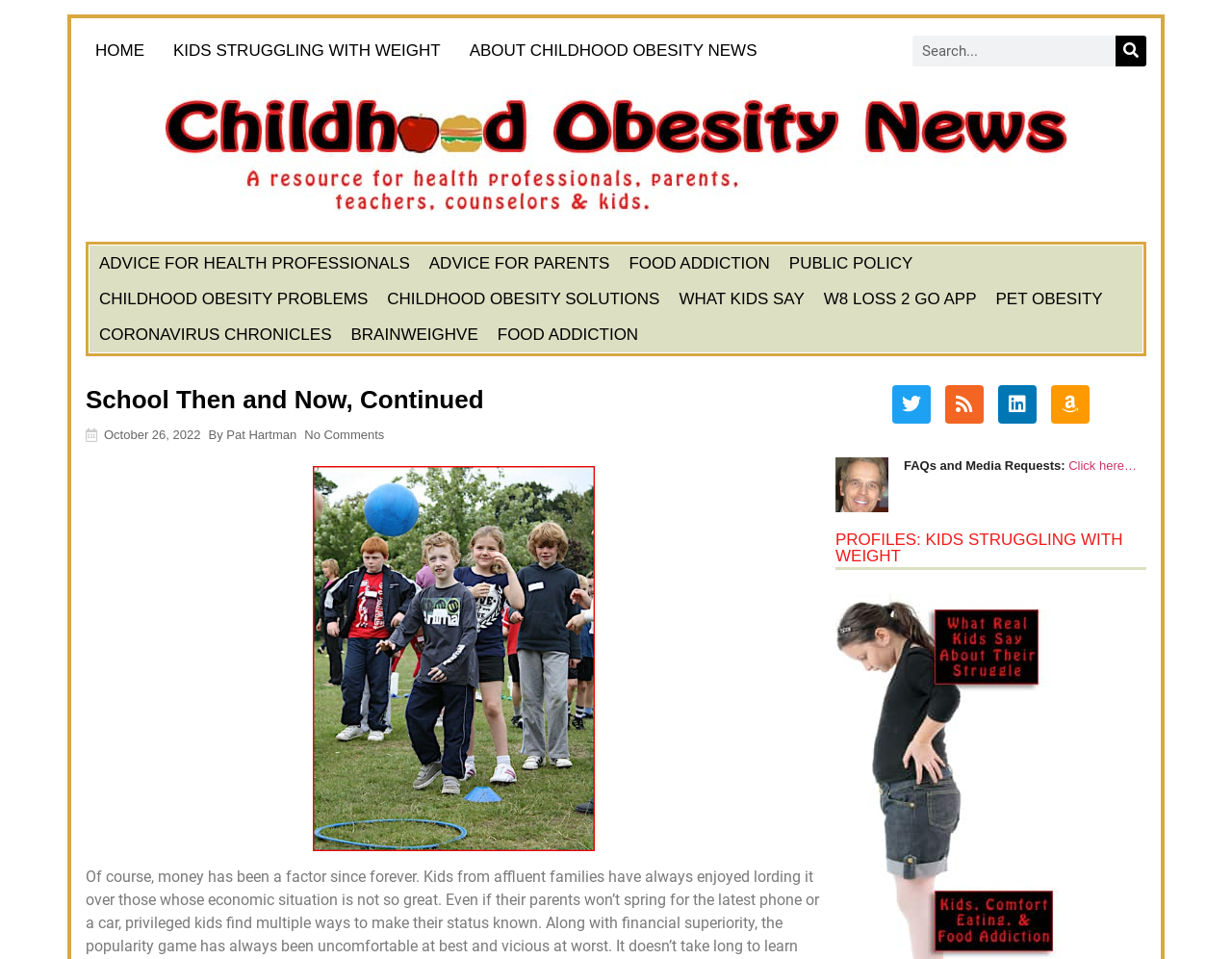How many links are there in the 'PROFILES' section?
Could you please answer the question thoroughly and with as much detail as possible?

I can see that there is one link in the 'PROFILES' section, which is 'KIDS STRUGGLING WITH WEIGHT'. This link is located at the bottom of the webpage and is part of the 'PROFILES' section.